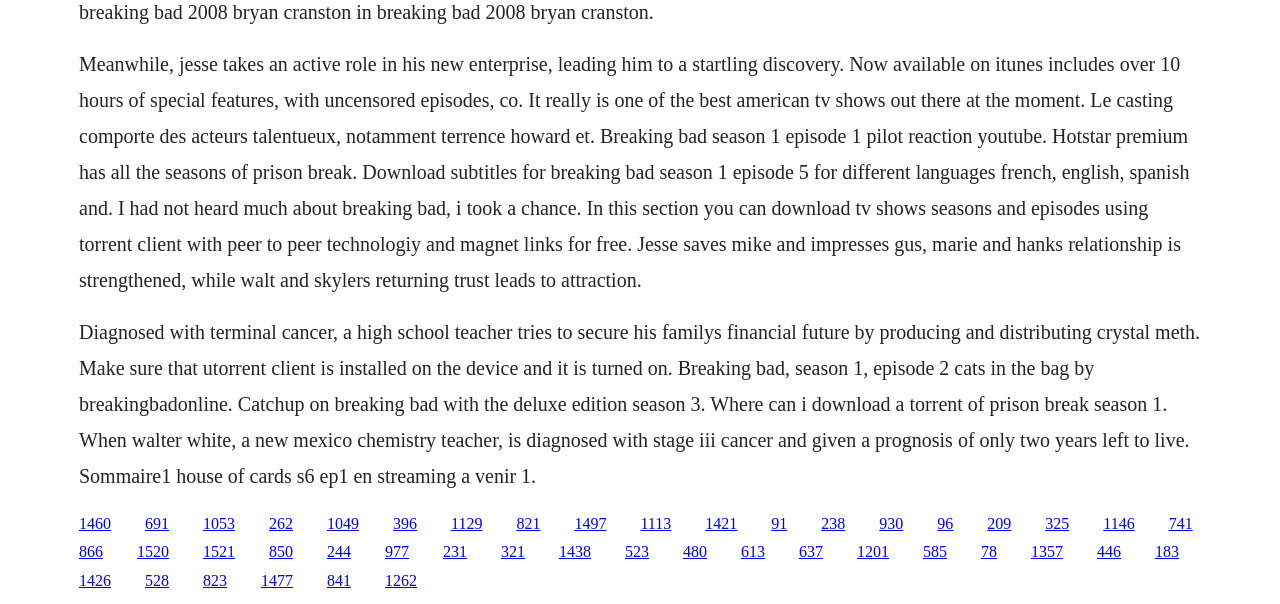What is the main topic of this webpage?
Please provide a single word or phrase based on the screenshot.

Breaking Bad